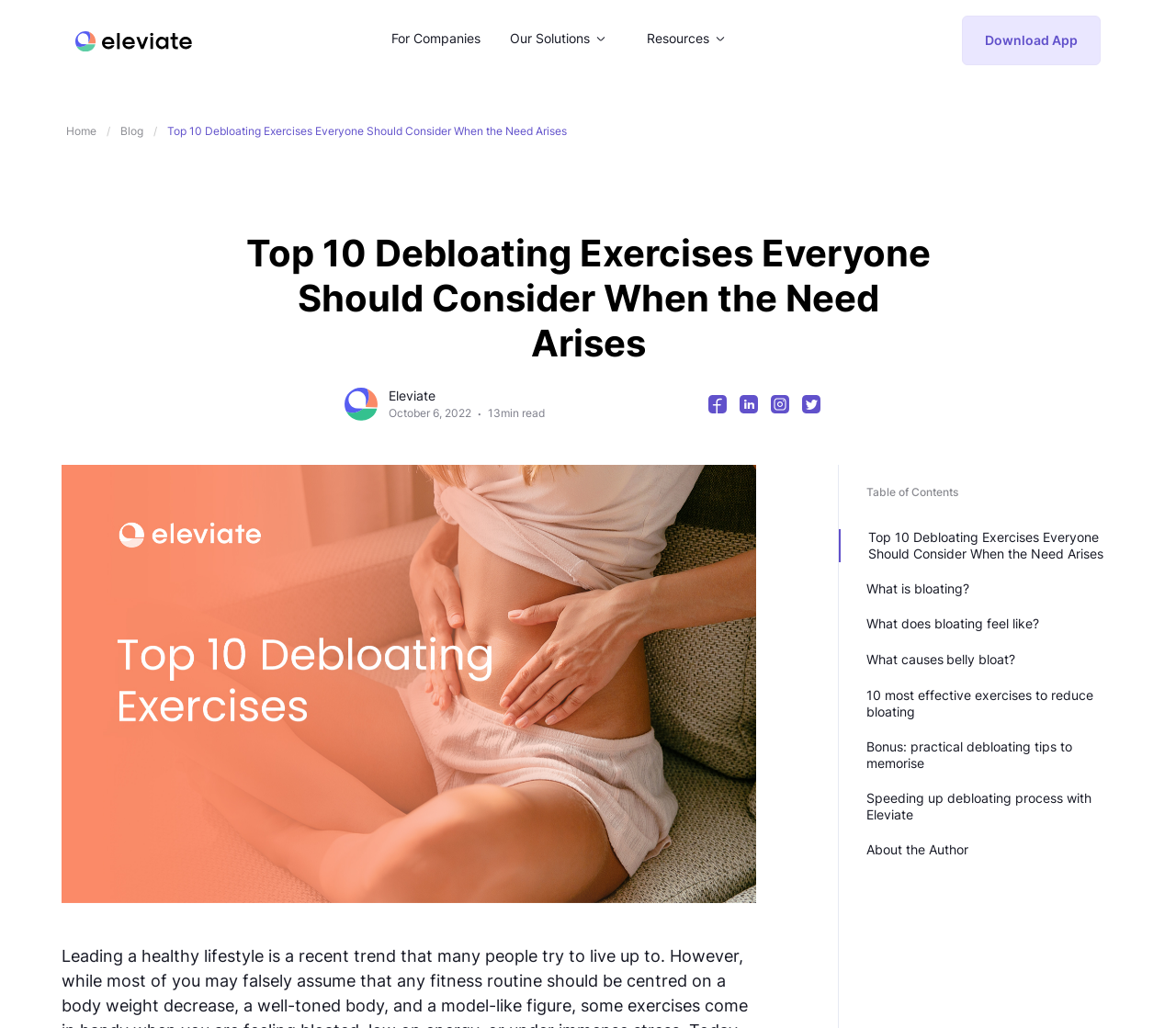What is the position of the 'Download App' button?
Please answer using one word or phrase, based on the screenshot.

Top right